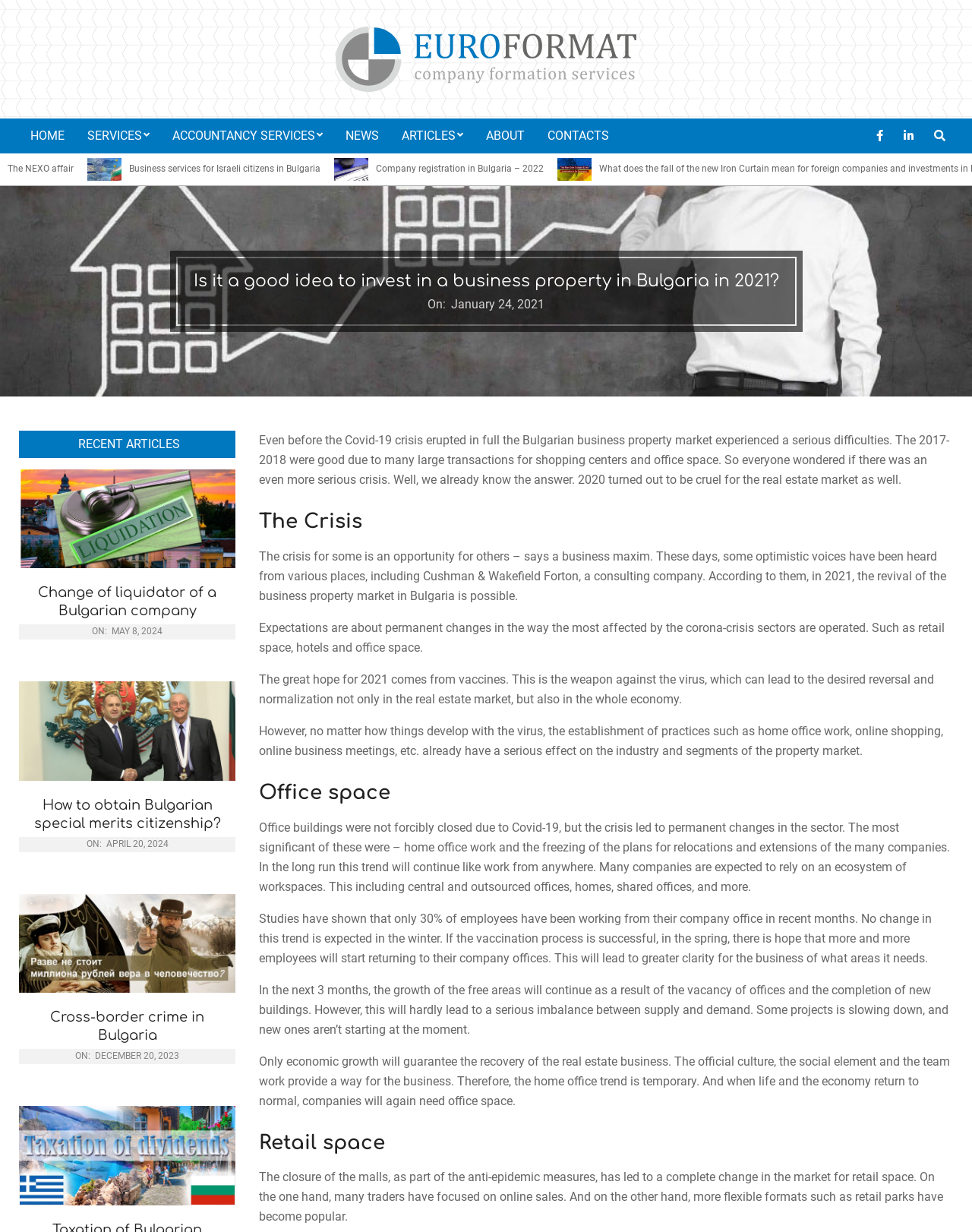Utilize the information from the image to answer the question in detail:
What is the trend in office space due to Covid-19?

I read the article and found the section that mentions the crisis led to permanent changes in the sector of office space, including the trend of home office work and the freezing of the plans for relocations and extensions of the many companies.